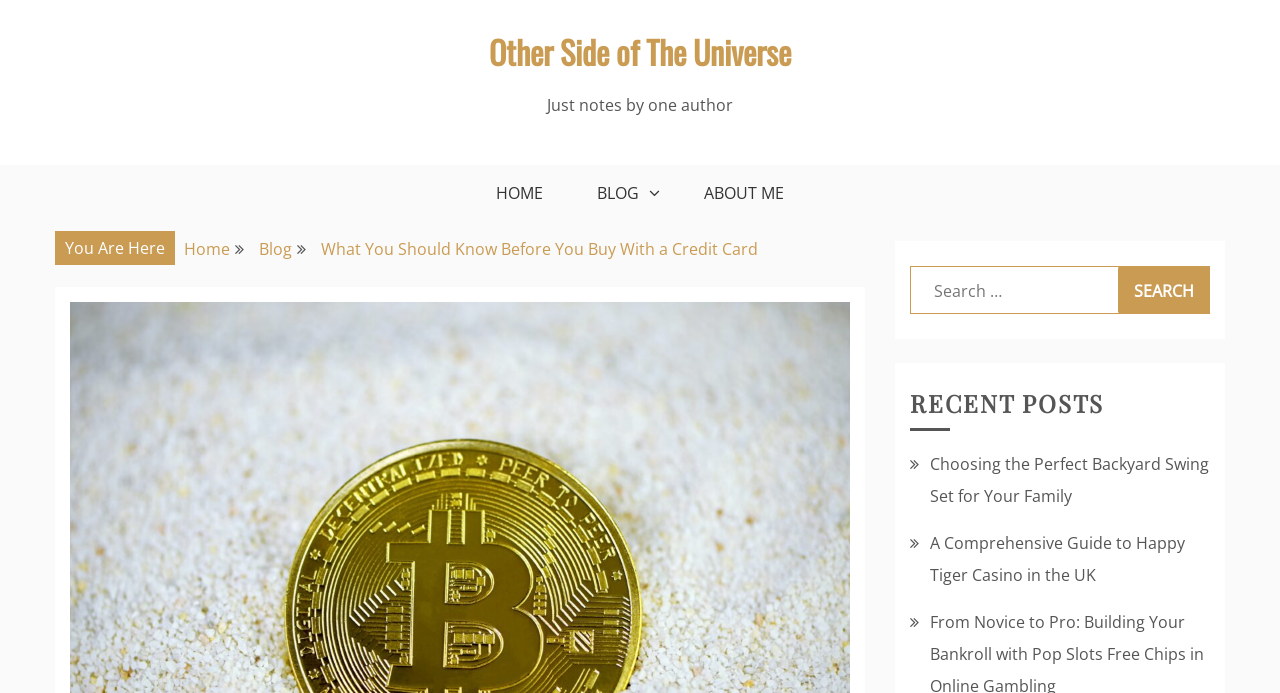Determine the bounding box coordinates of the clickable region to follow the instruction: "read about what you should know before buying with a credit card".

[0.251, 0.343, 0.592, 0.374]